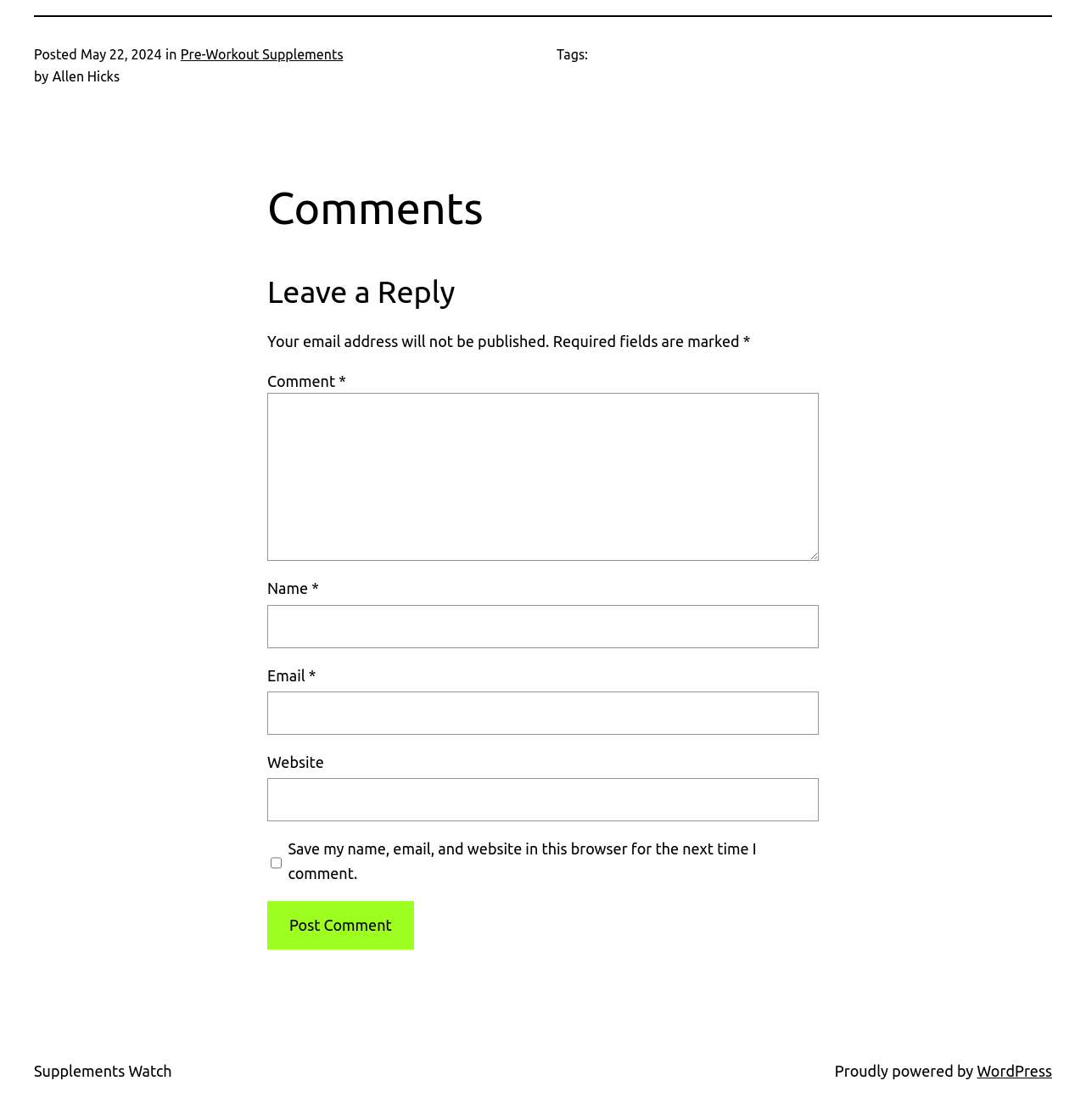What is the purpose of the checkbox?
Could you give a comprehensive explanation in response to this question?

The checkbox is labeled 'Save my name, email, and website in this browser for the next time I comment.' which indicates its purpose is to save the user's information for future comments.